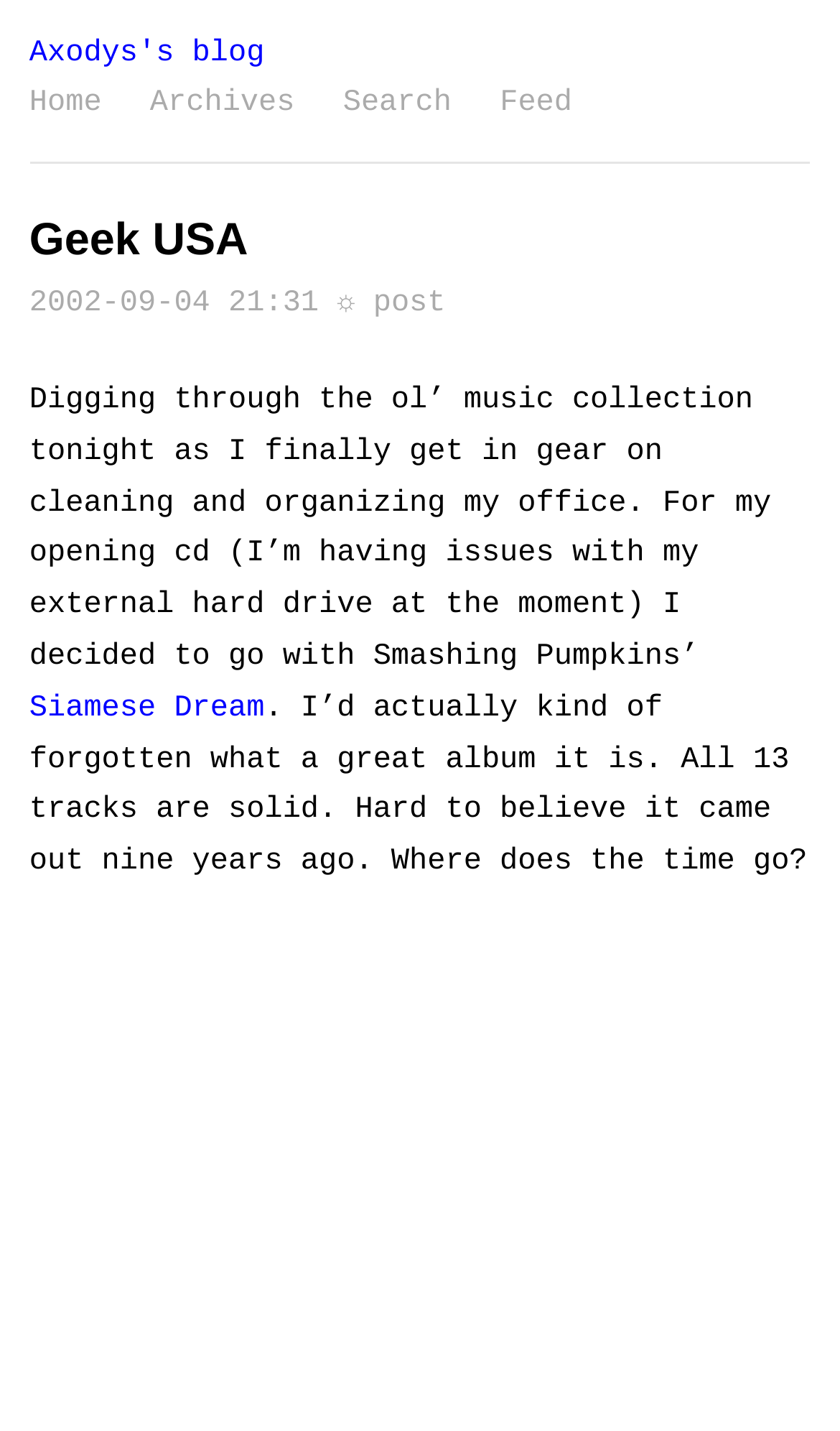Provide the bounding box coordinates of the HTML element described by the text: "Siamese Dream". The coordinates should be in the format [left, top, right, bottom] with values between 0 and 1.

[0.035, 0.483, 0.315, 0.507]